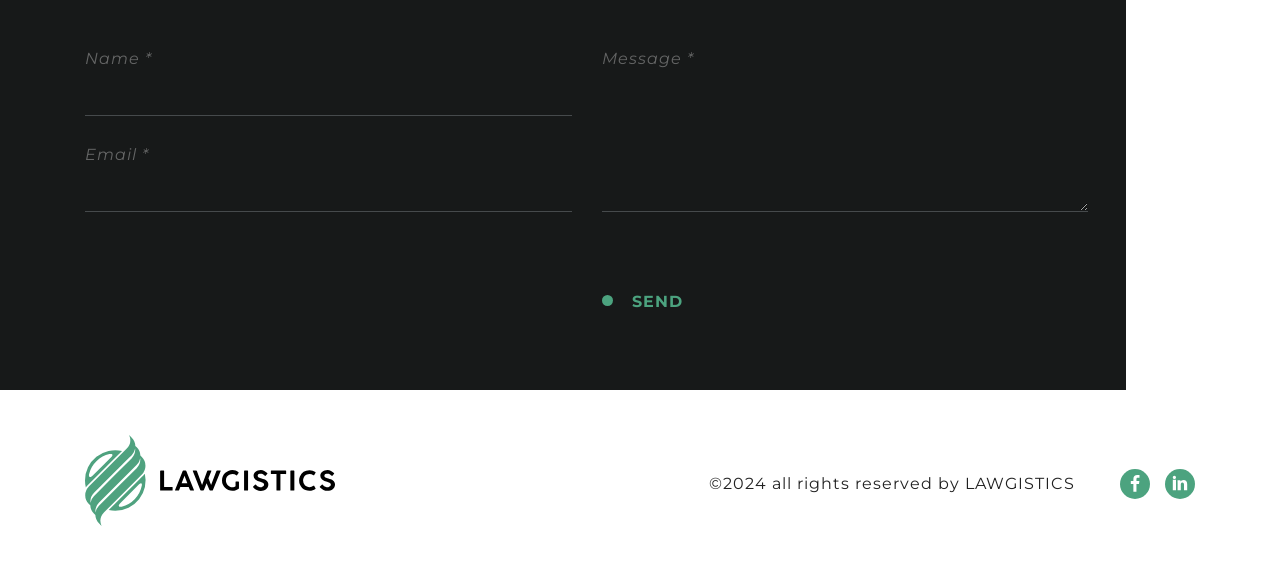What is the label of the first field in the form? Refer to the image and provide a one-word or short phrase answer.

Name